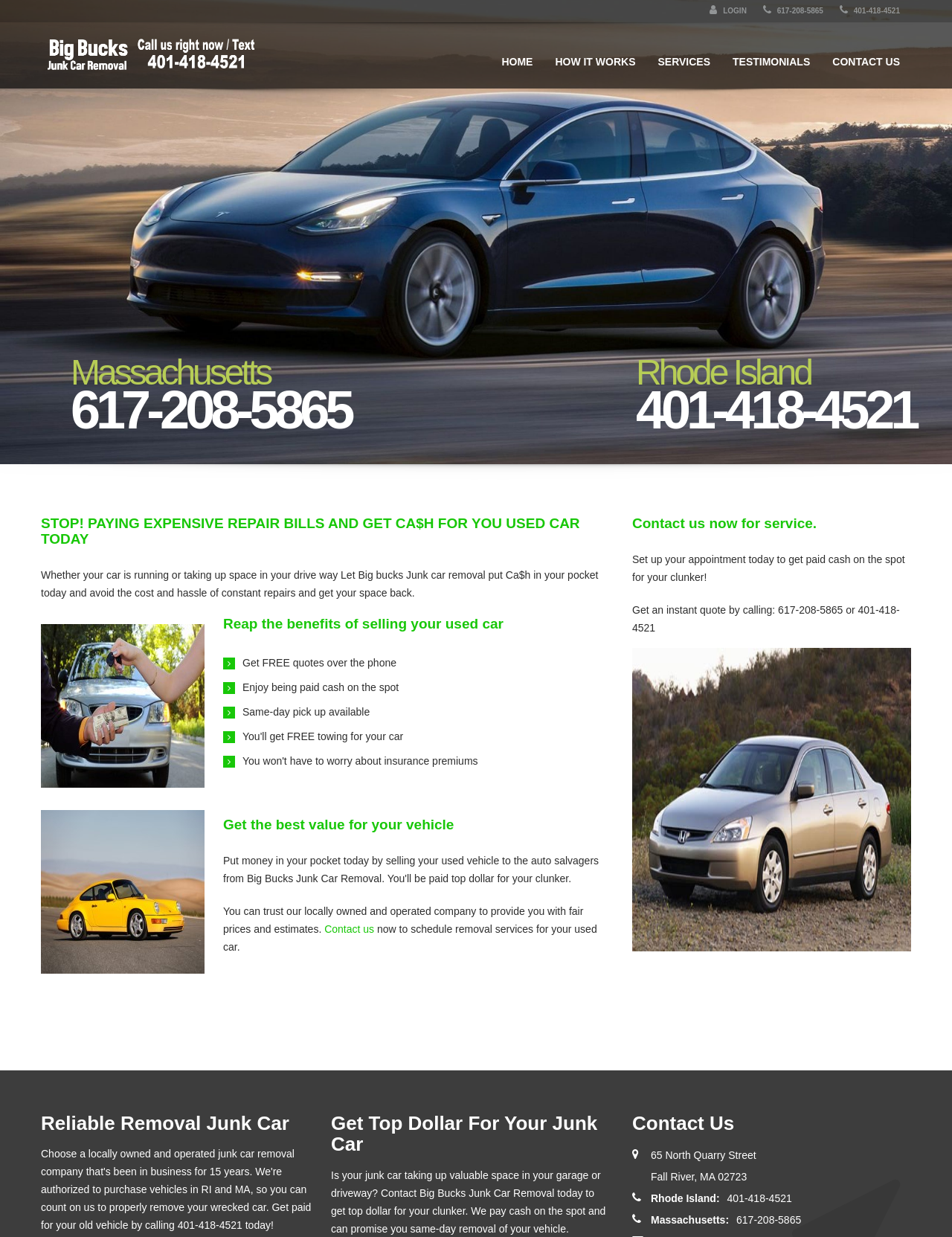Answer this question using a single word or a brief phrase:
What is the service offered by Big Bucks Junk Car Removal?

Junk car removal